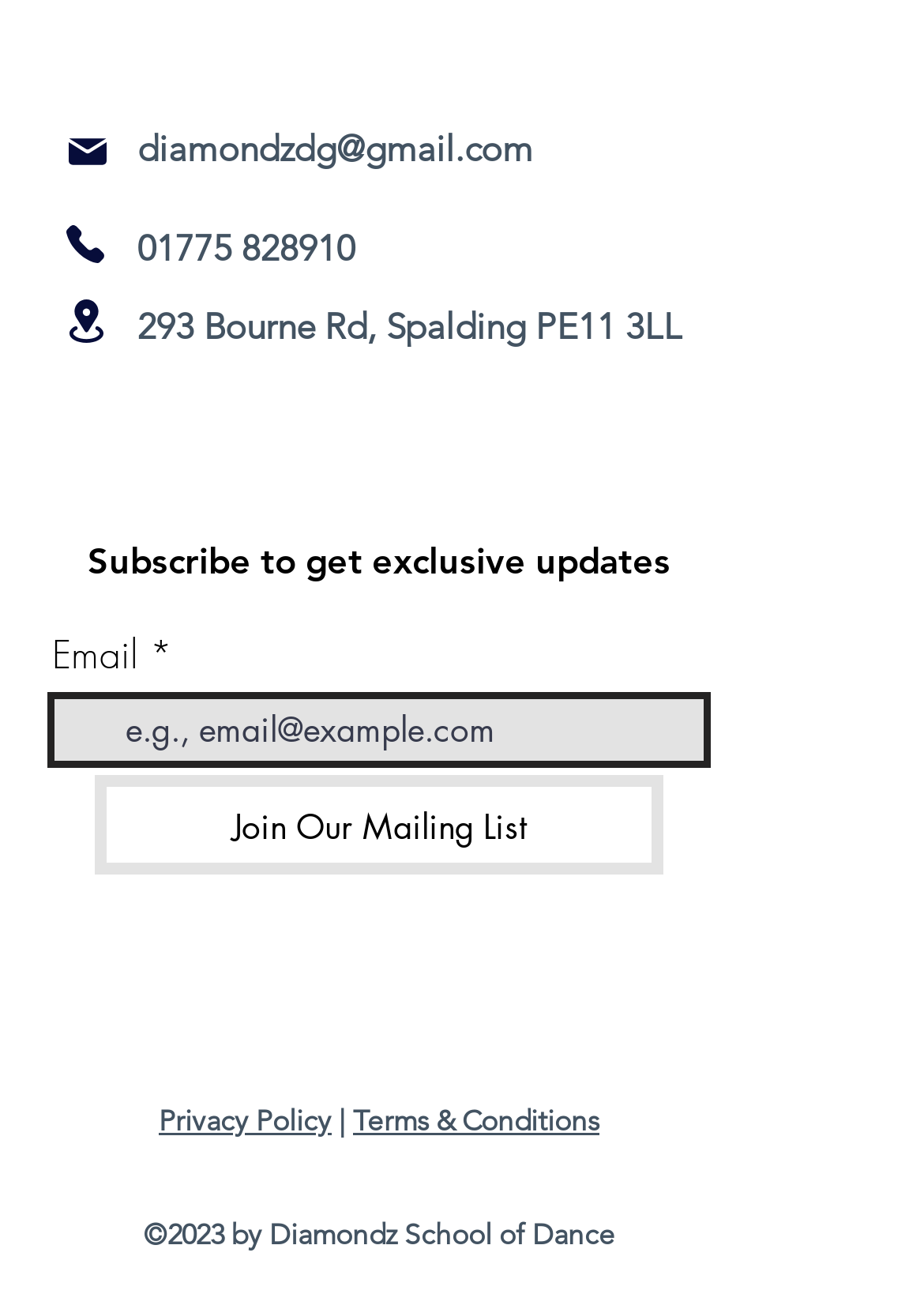Find the bounding box coordinates of the element you need to click on to perform this action: 'Call 01775 828910'. The coordinates should be represented by four float values between 0 and 1, in the format [left, top, right, bottom].

[0.149, 0.175, 0.385, 0.209]